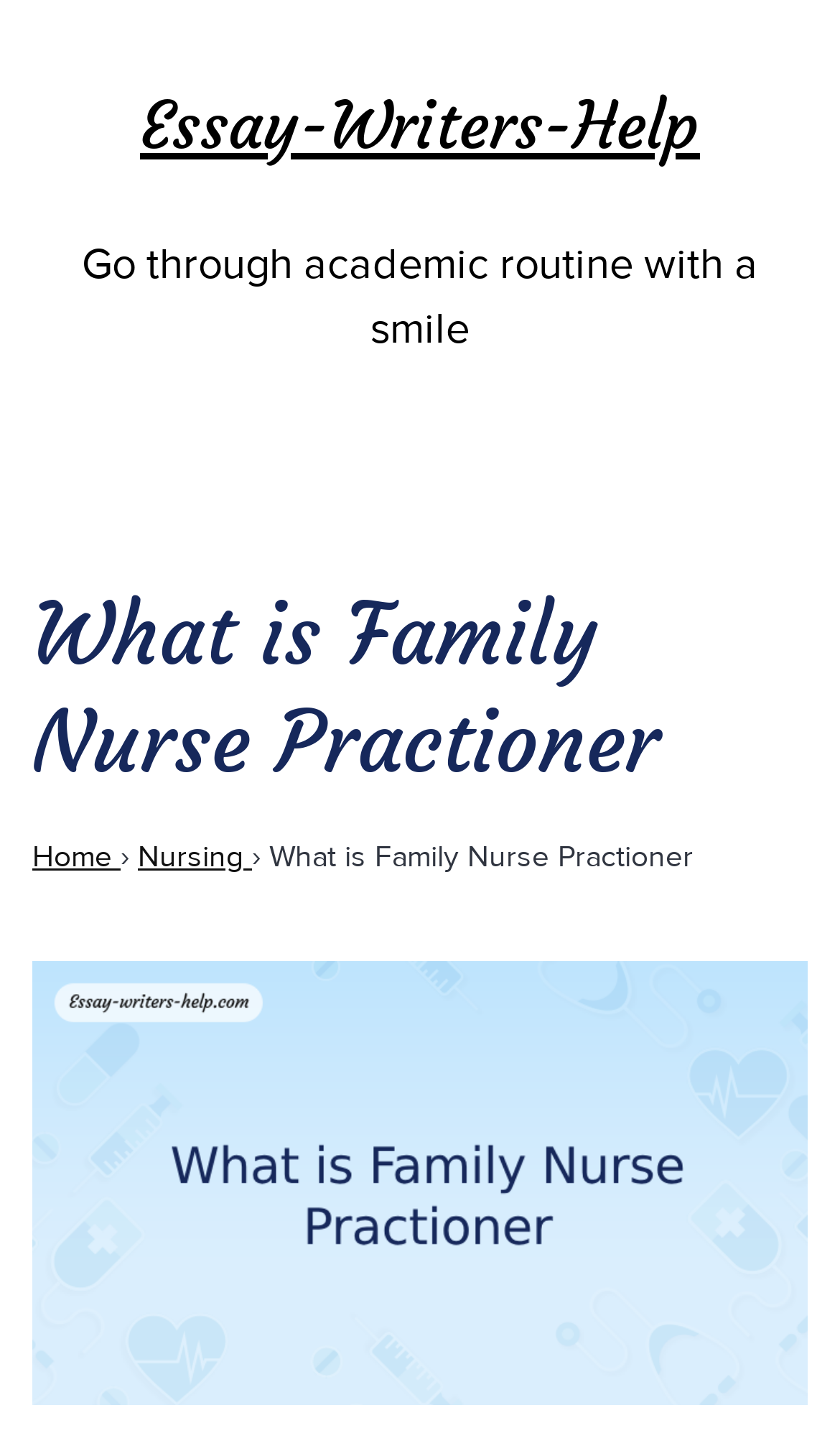Reply to the question with a brief word or phrase: What is the topic of the webpage?

Family Nurse Practioner